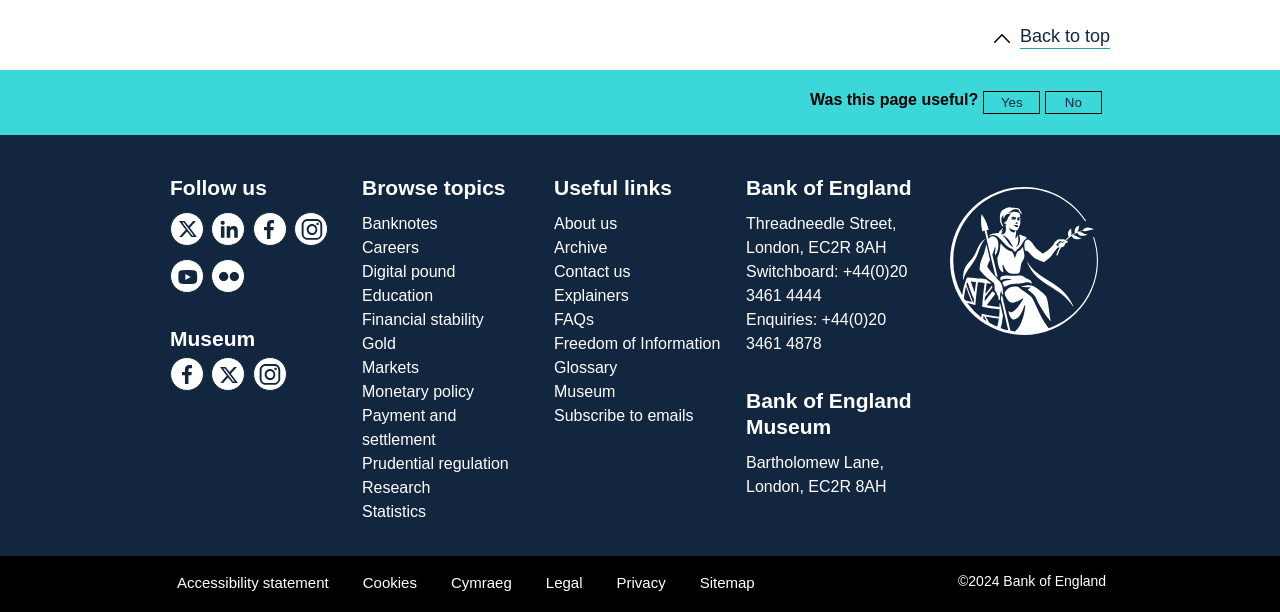Answer the question with a brief word or phrase:
How many social media links are there?

6